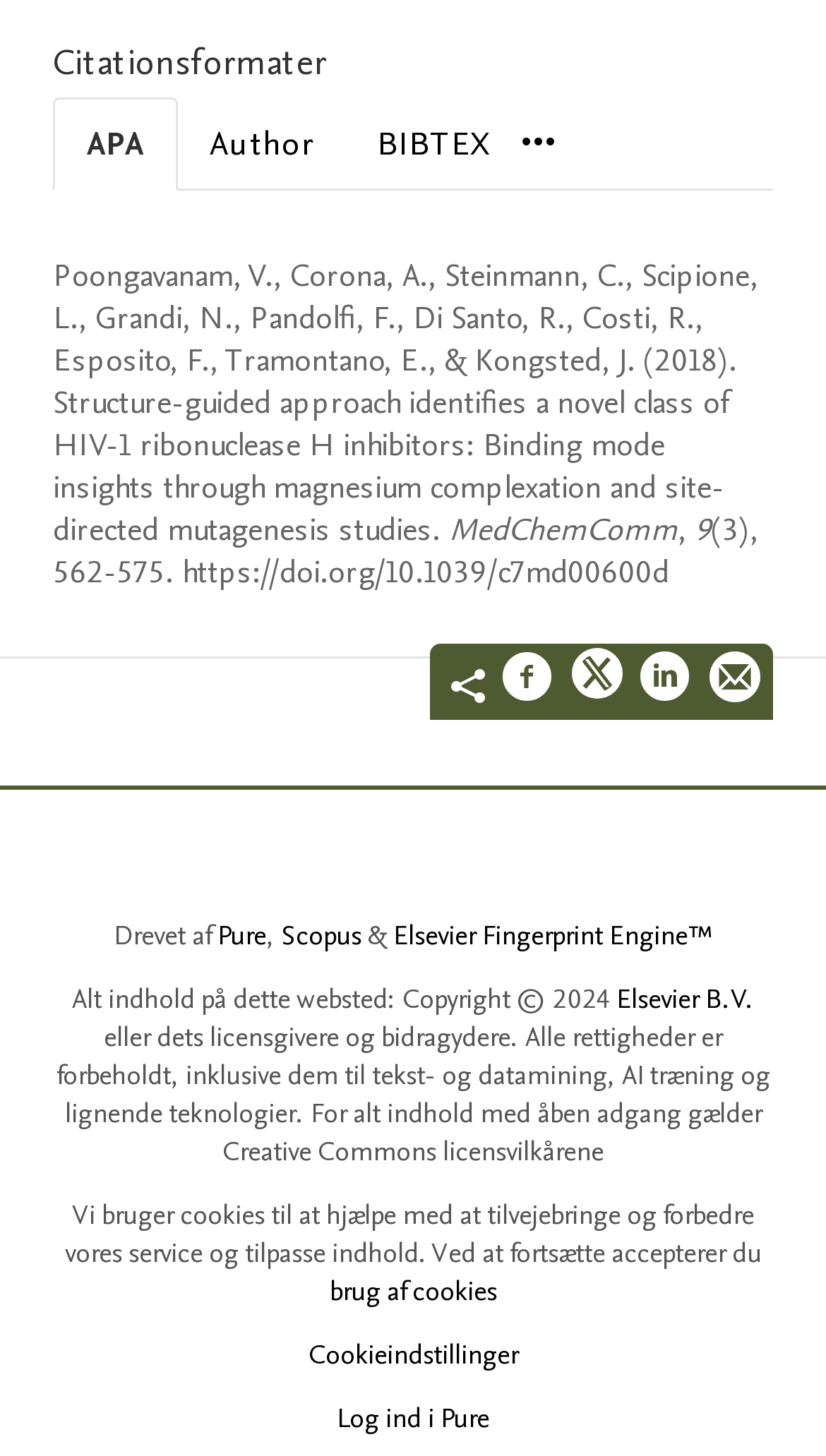Answer the question below using just one word or a short phrase: 
What is the name of the university associated with this webpage?

Syddansk Universitet